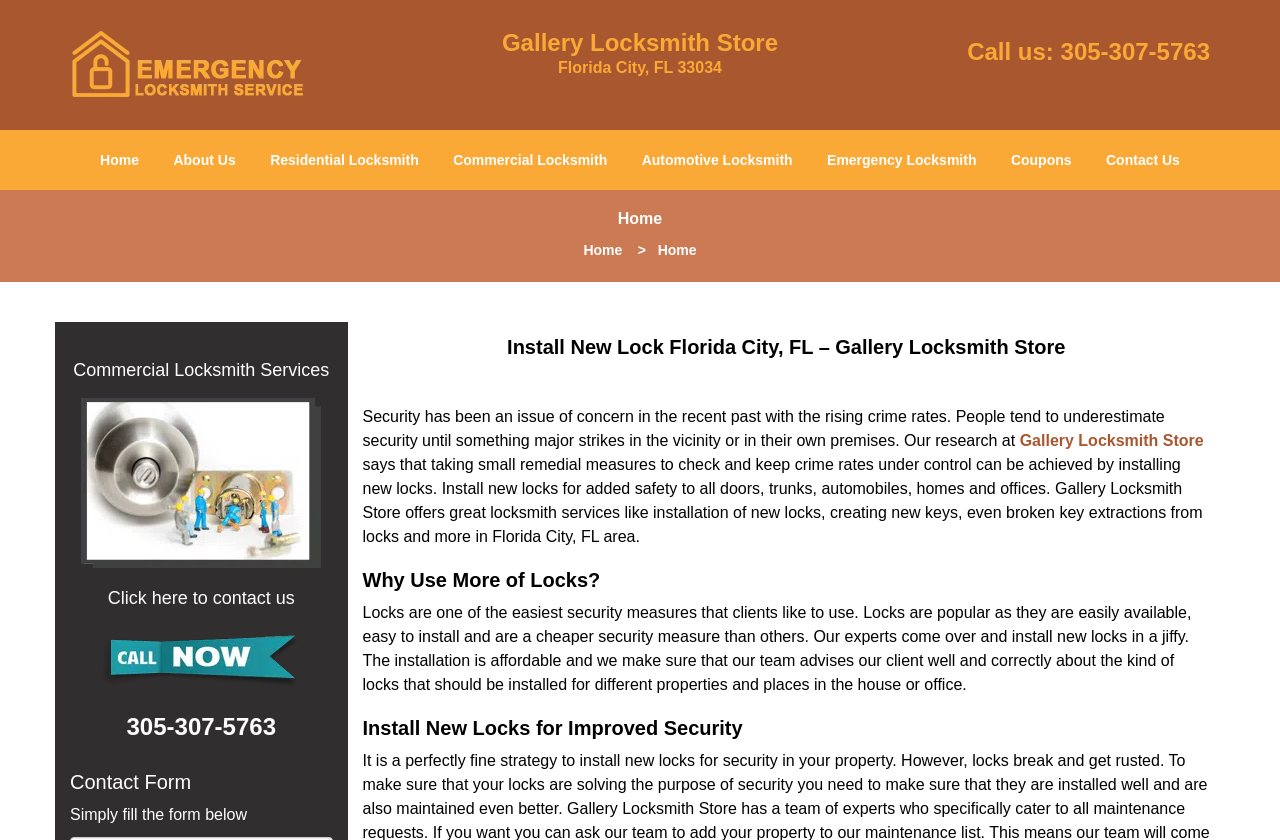Detail the various sections and features present on the webpage.

This webpage is about Gallery Locksmith Store, a locksmith service provider in Florida City, FL. At the top, there is a logo of Gallery Locksmith Store, accompanied by a link to the store's homepage. Below the logo, there is a heading with the store's name and address, "Florida City, FL 33034". To the right of the address, there is a "Call us" label with a phone number, "305-307-5763".

The main navigation menu is located below the top section, with links to various pages, including "Home", "About Us", "Residential Locksmith", "Commercial Locksmith", "Automotive Locksmith", "Emergency Locksmith", "Coupons", and "Contact Us".

The main content of the page is divided into several sections. The first section has a heading "Home" and a brief description of the importance of security and the benefits of installing new locks. Below this section, there is a link to "Commercial Locksmith Services" and another link to "Gallery Locksmith Store Florida City, FL 305-307-5763", which is accompanied by an image.

The next section has a heading "Click here to contact us" with a link to a contact form. Below this section, there are several headings, including "Gallery Locksmith Store Florida City, FL 305-307-5763", "305-307-5763", and "Contact Form". The "Contact Form" section has a brief instruction to fill out the form below.

The main content of the page continues with a section about installing new locks for added safety, with a heading "Install New Lock Florida City, FL – Gallery Locksmith Store". This section has a brief description of the importance of security and the benefits of installing new locks. Below this section, there is a link to "Gallery Locksmith Store" and a brief description of the locksmith services offered by the store.

The next section has a heading "Why Use More of Locks?" and a brief description of the benefits of using locks as a security measure. The final section has a heading "Install New Locks for Improved Security" and a brief description of the locksmith services offered by the store, including the installation of new locks and the advice provided by the store's experts.